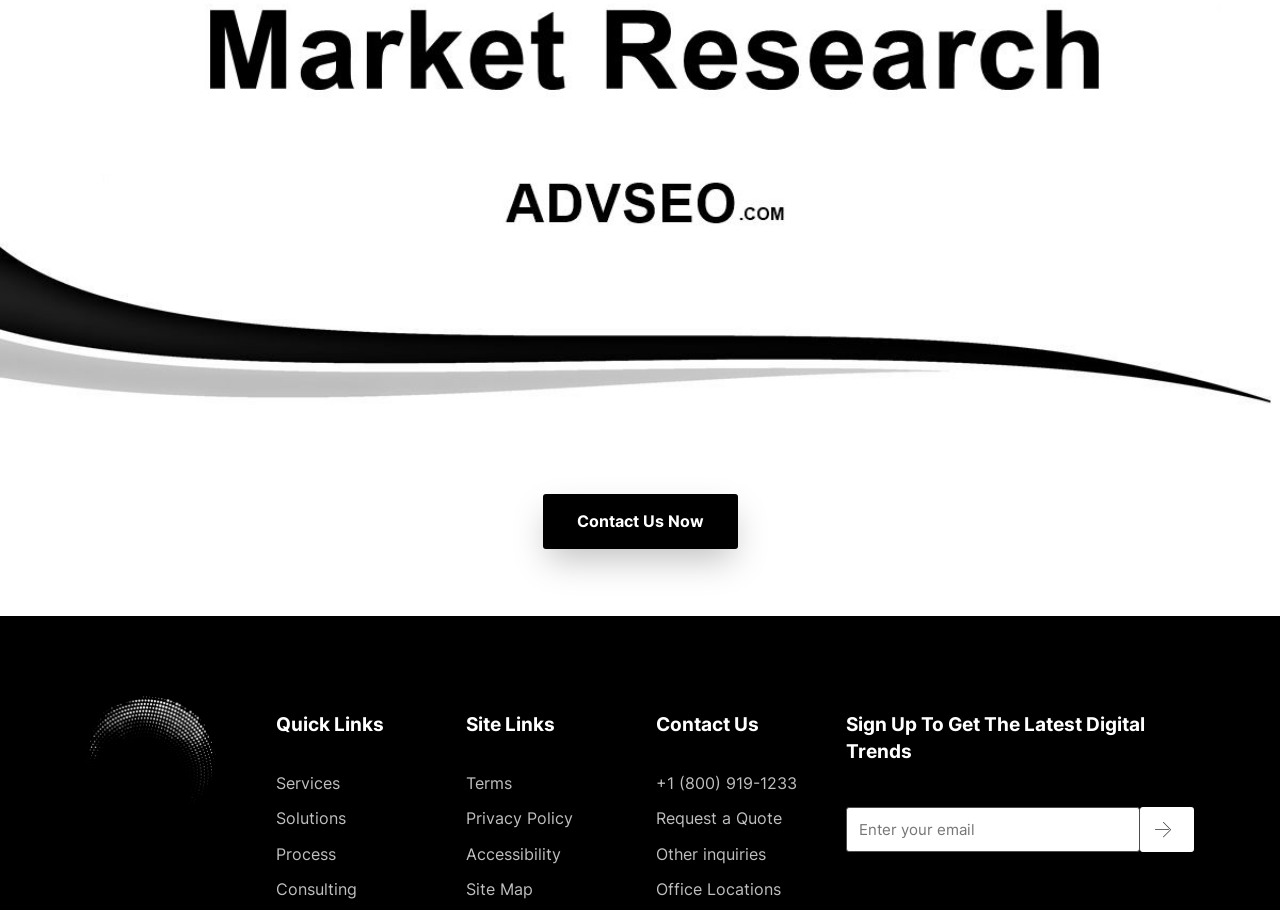Based on the element description: "name="form[data][0][1]" placeholder="Enter your email"", identify the UI element and provide its bounding box coordinates. Use four float numbers between 0 and 1, [left, top, right, bottom].

[0.661, 0.887, 0.891, 0.937]